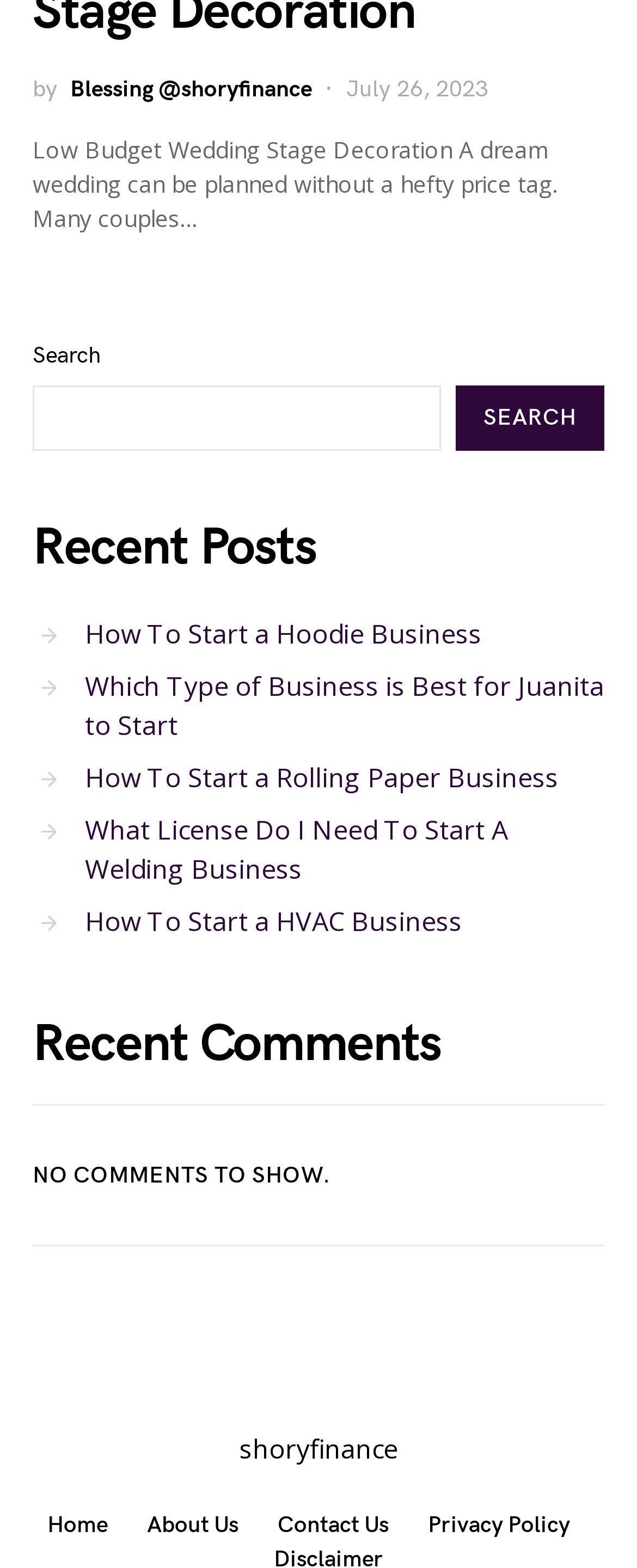Provide a one-word or short-phrase answer to the question:
How many recent posts are listed?

5